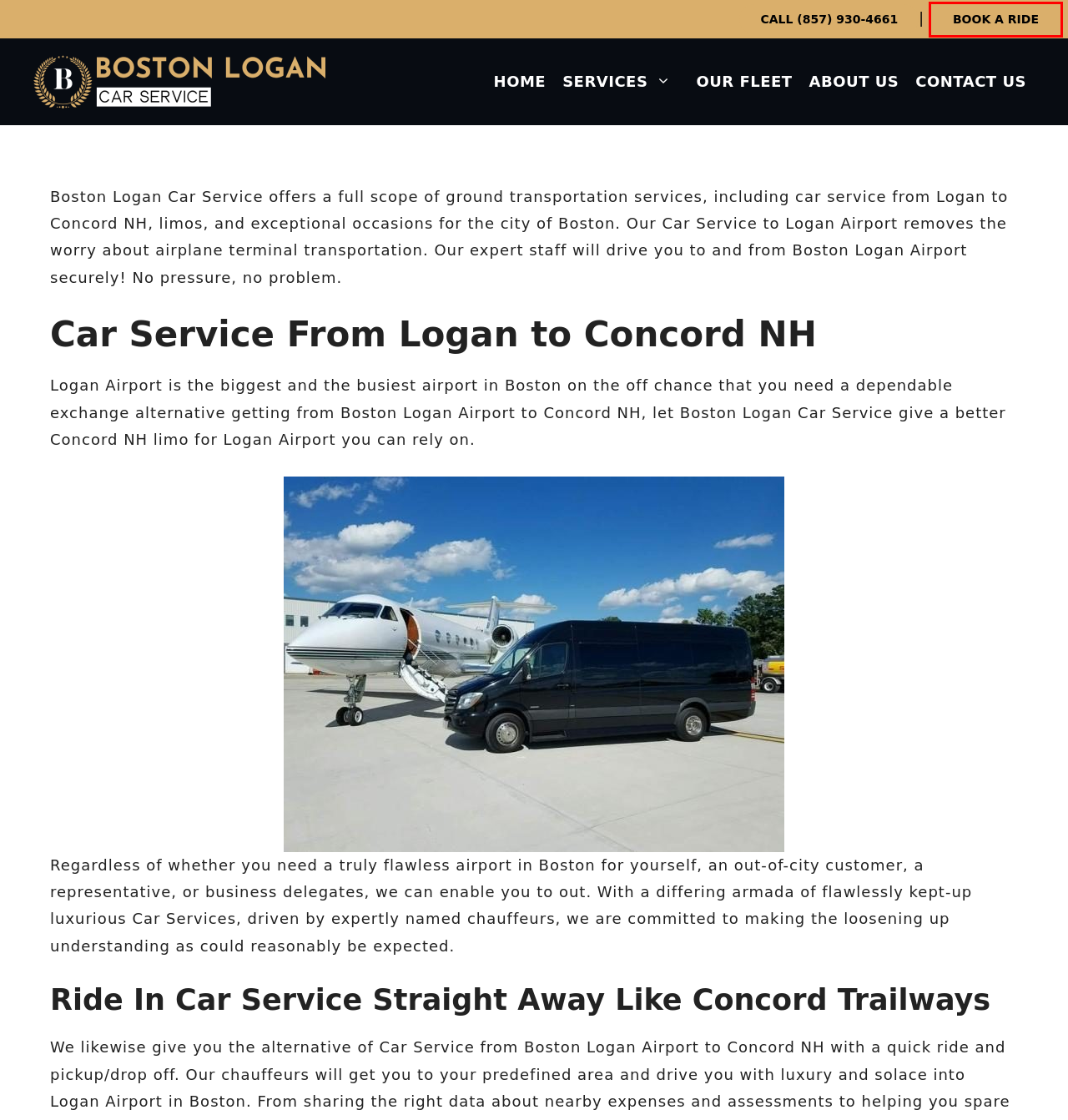Look at the screenshot of a webpage that includes a red bounding box around a UI element. Select the most appropriate webpage description that matches the page seen after clicking the highlighted element. Here are the candidates:
A. Car Service to Logan Airport, Boston Airport Car Service | BLCS
B. About Us - Boston Logan Car Service
C. Boston Corporate Car Service | Corporate Limo Service Boston to Logan
D. Conventions - Boston Logan Car Service
E. Reservation - Boston Logan Car Service
F. Our Fleet - Boston Logan Car Service
G. Road Shows - Boston Logan Car Service for MA Cities Roadshows
H. Contact - Boston Logan Car Service

E